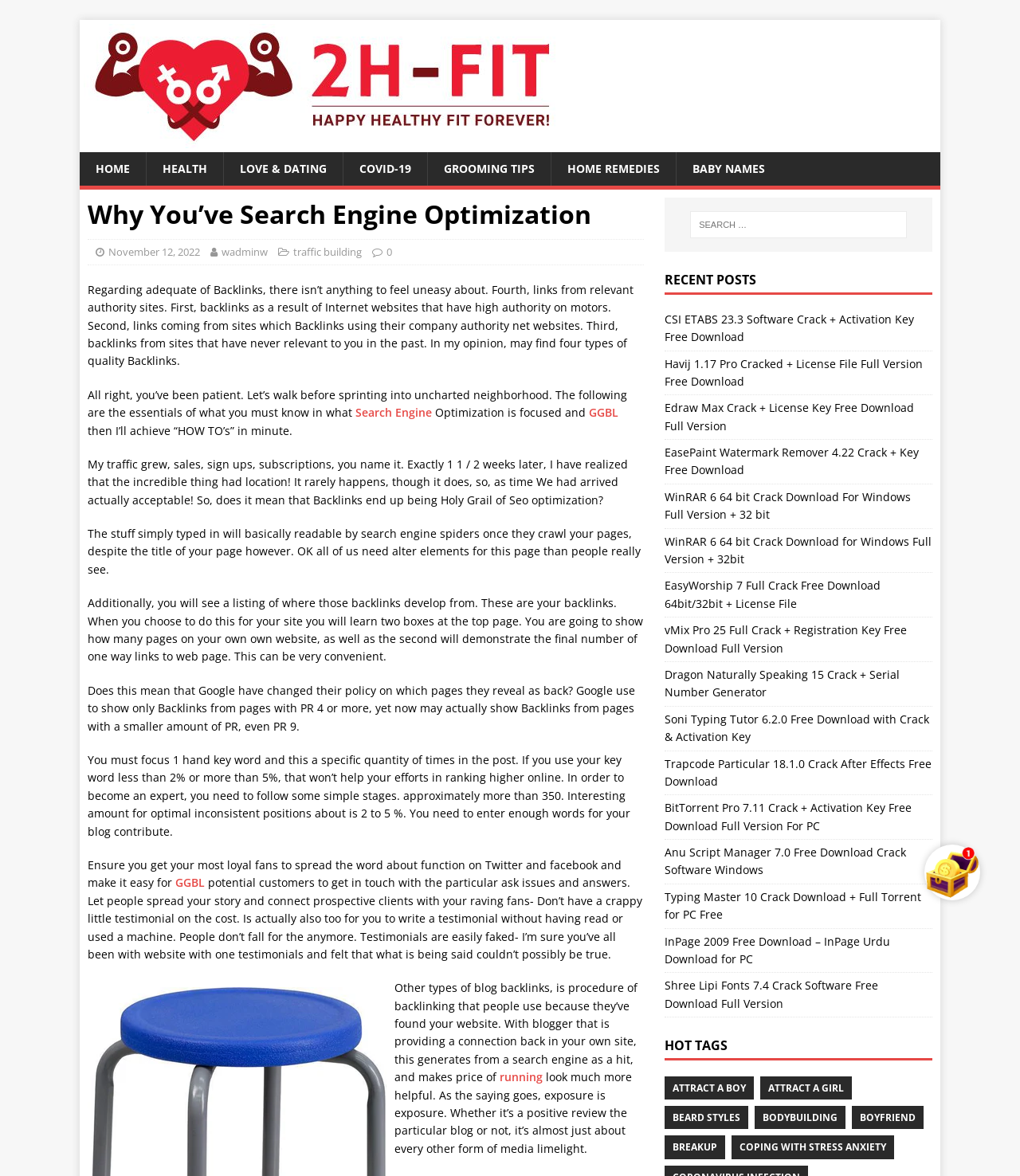From the image, can you give a detailed response to the question below:
What is the topic of the article?

The topic of the article is 'Search Engine Optimization' because the heading element with the text 'Why You’ve Search Engine Optimization' is the main heading of the article, indicating that the article is about Search Engine Optimization.